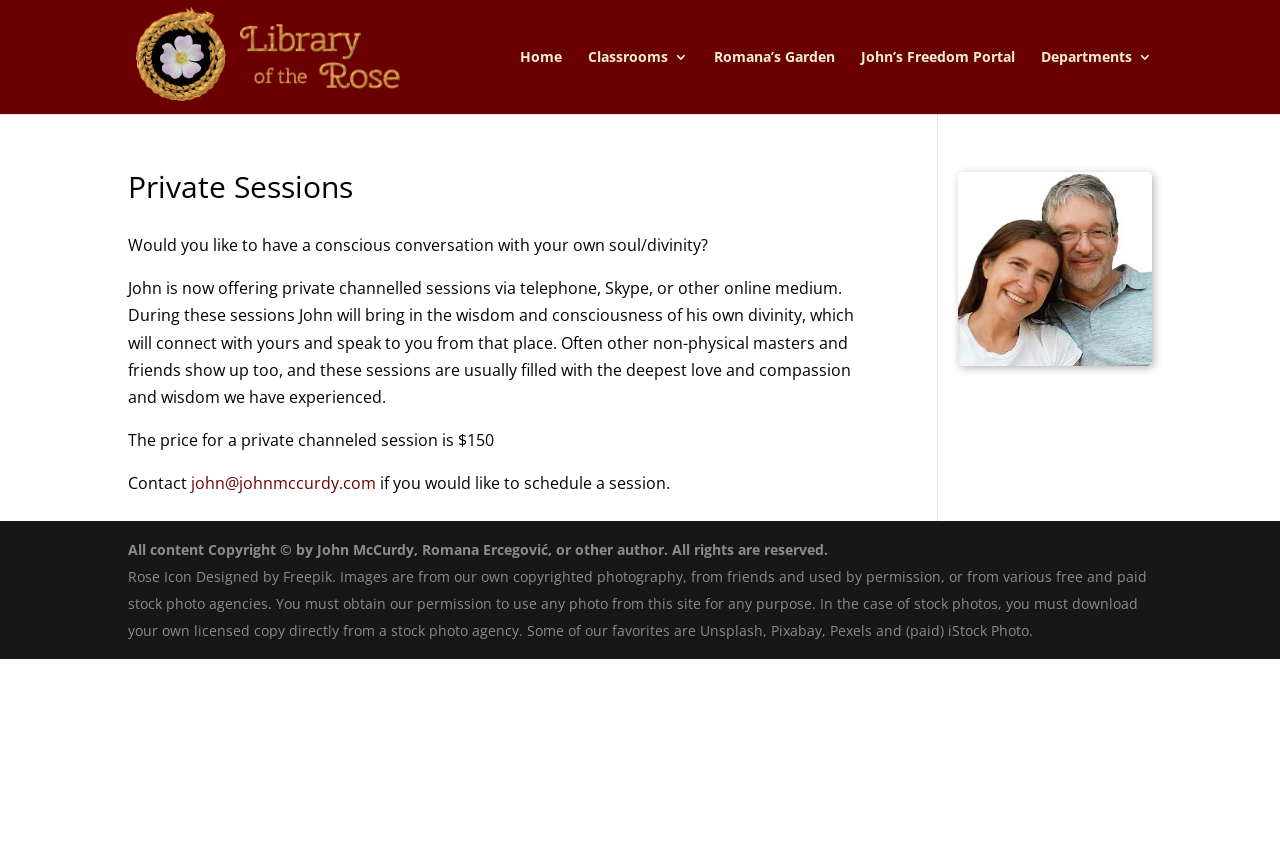Show the bounding box coordinates for the element that needs to be clicked to execute the following instruction: "Contact John via email". Provide the coordinates in the form of four float numbers between 0 and 1, i.e., [left, top, right, bottom].

[0.149, 0.561, 0.294, 0.587]